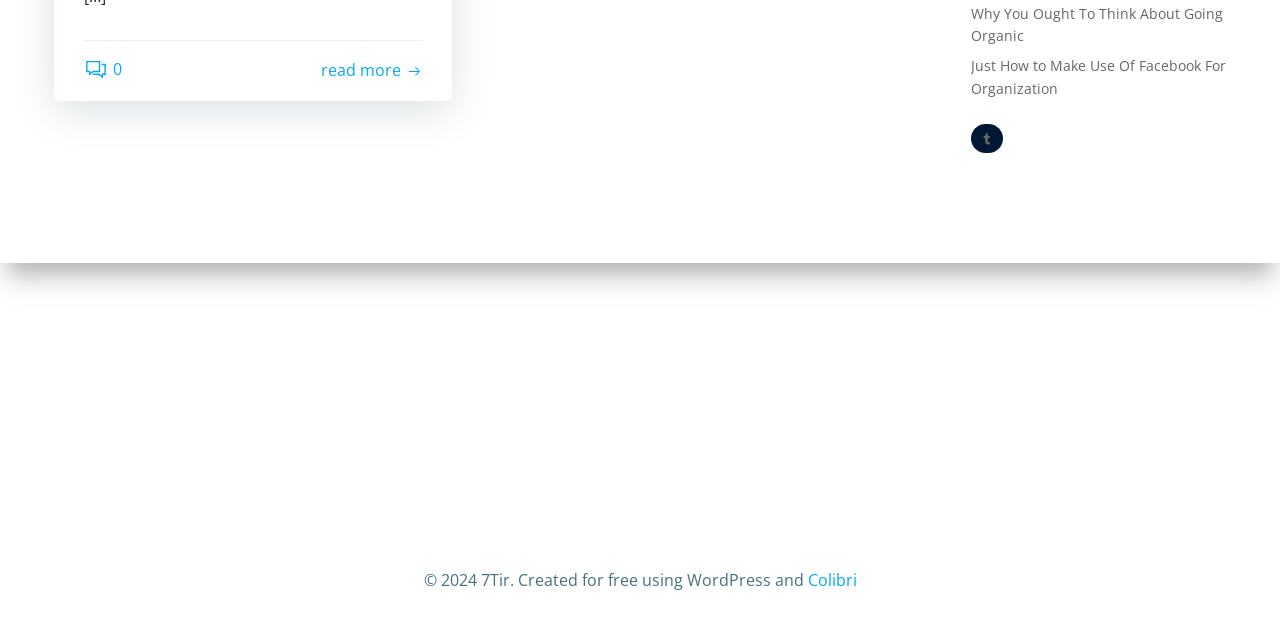Show the bounding box coordinates for the HTML element described as: "read more".

[0.251, 0.091, 0.33, 0.131]